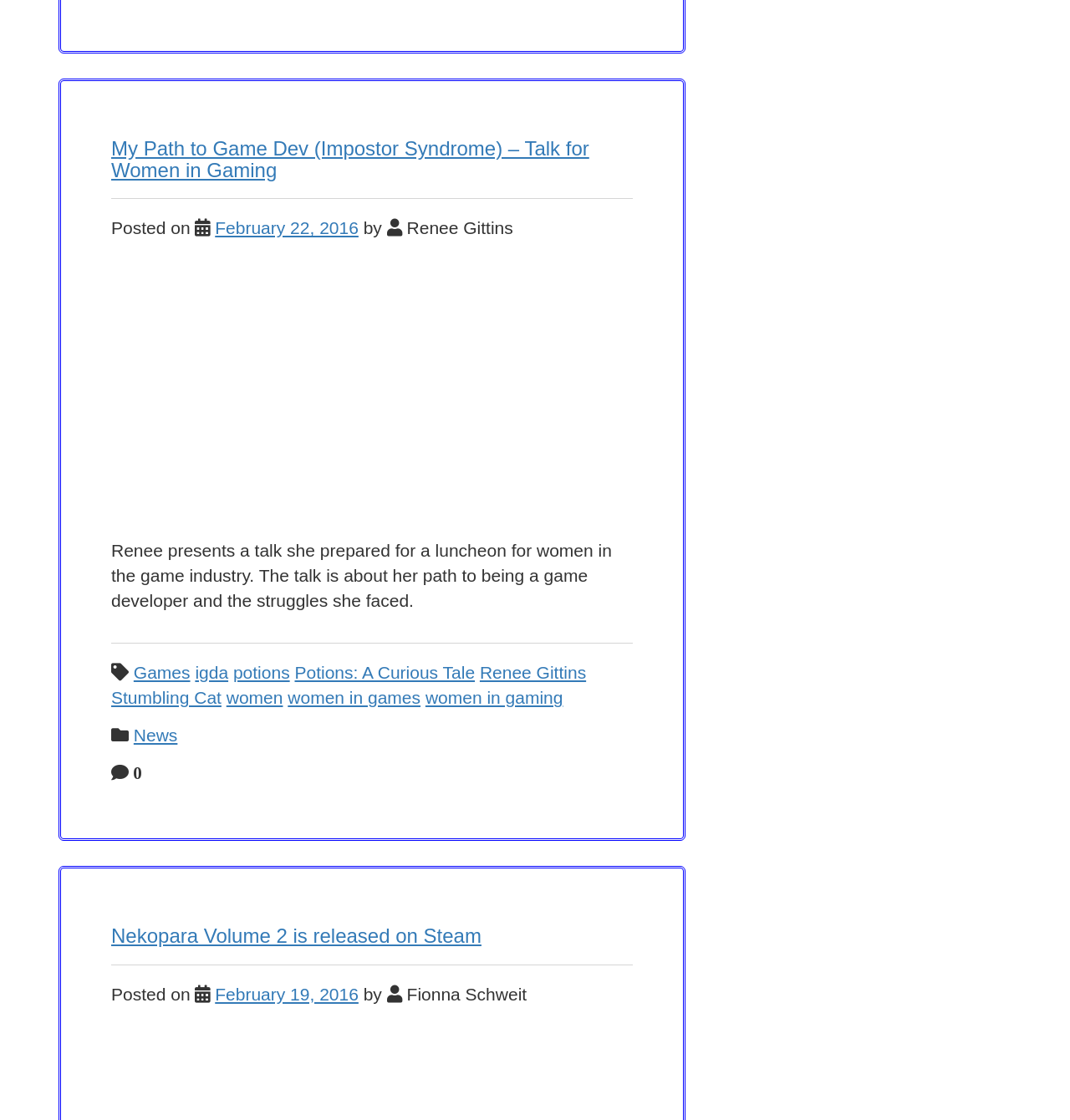Determine the bounding box coordinates of the region that needs to be clicked to achieve the task: "Click the link to see more about Renee Gittins".

[0.376, 0.195, 0.48, 0.212]